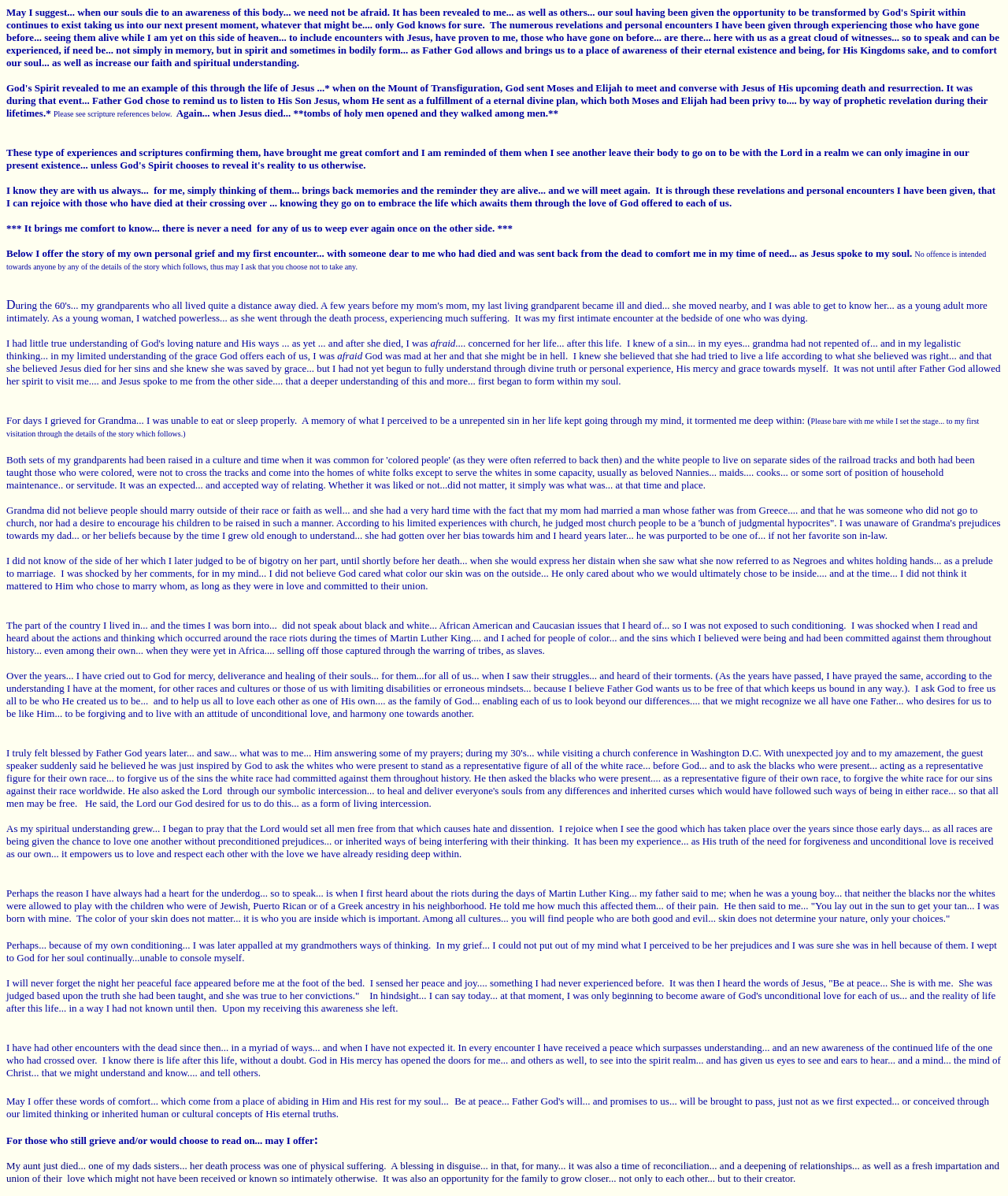What is the author's understanding of God's love?
Look at the screenshot and respond with one word or a short phrase.

unconditional